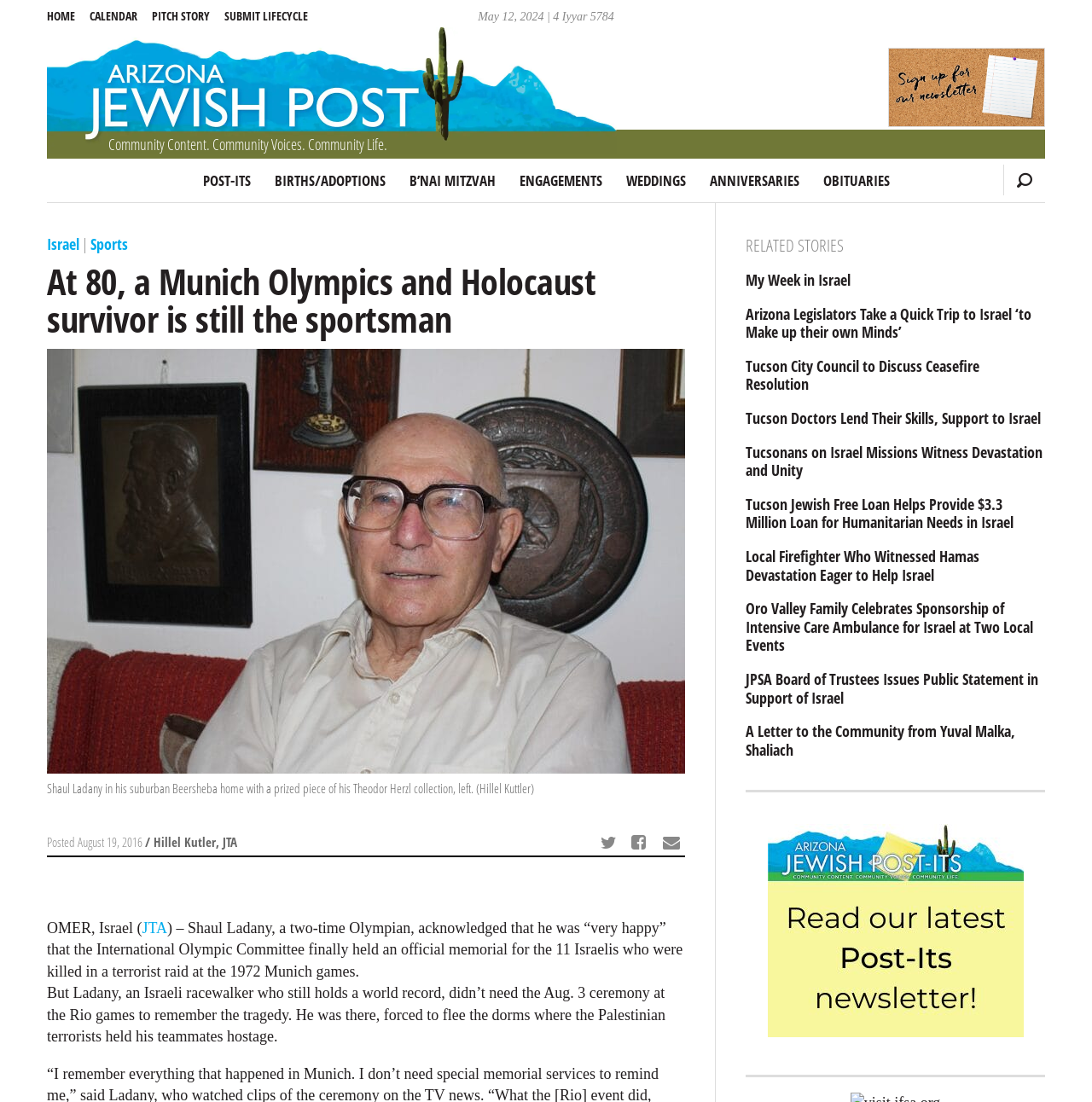What is the name of the organization that wrote the article?
Please look at the screenshot and answer in one word or a short phrase.

JTA